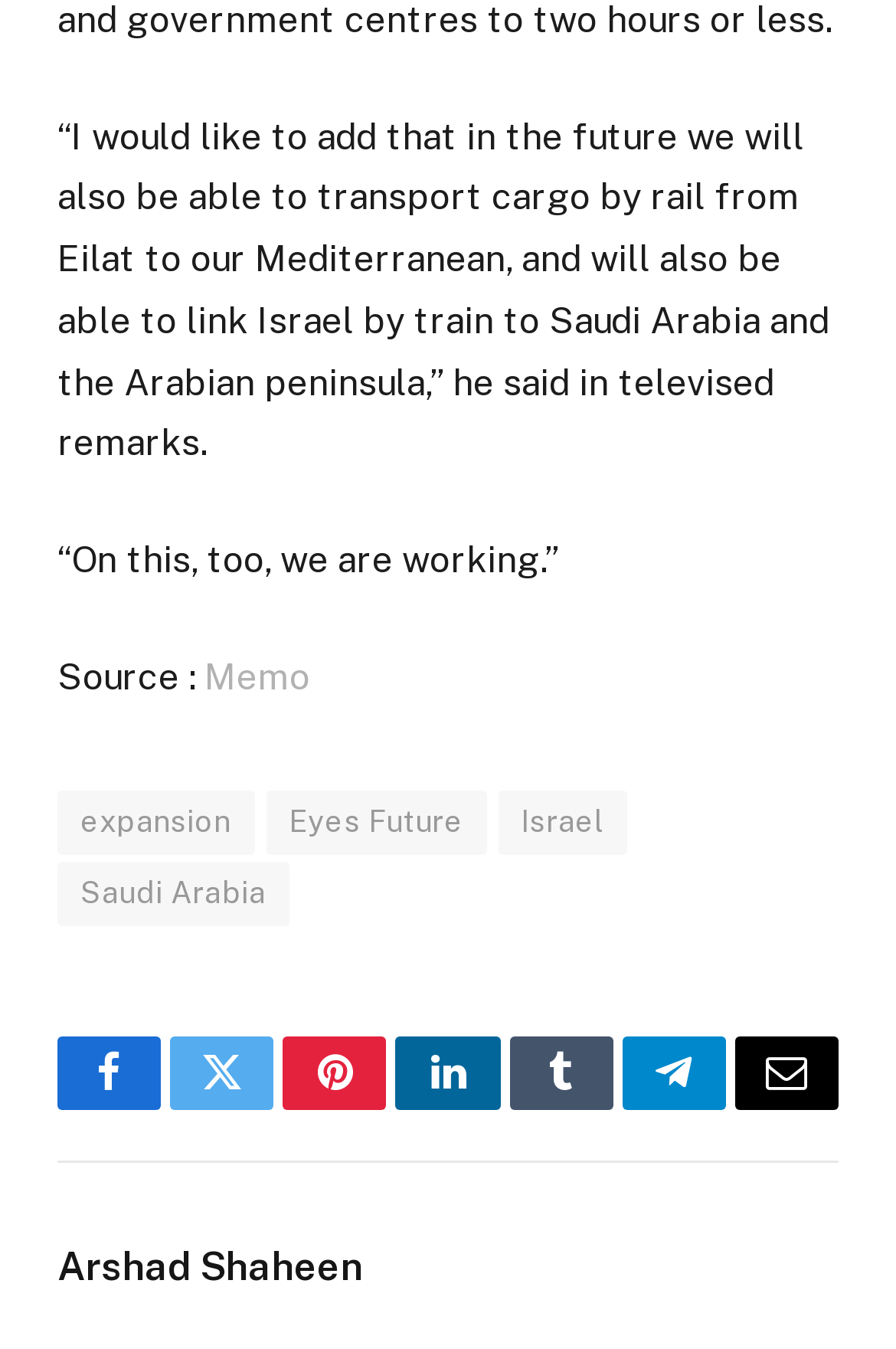Find the bounding box coordinates of the element's region that should be clicked in order to follow the given instruction: "Read more about Memo". The coordinates should consist of four float numbers between 0 and 1, i.e., [left, top, right, bottom].

[0.228, 0.485, 0.346, 0.518]